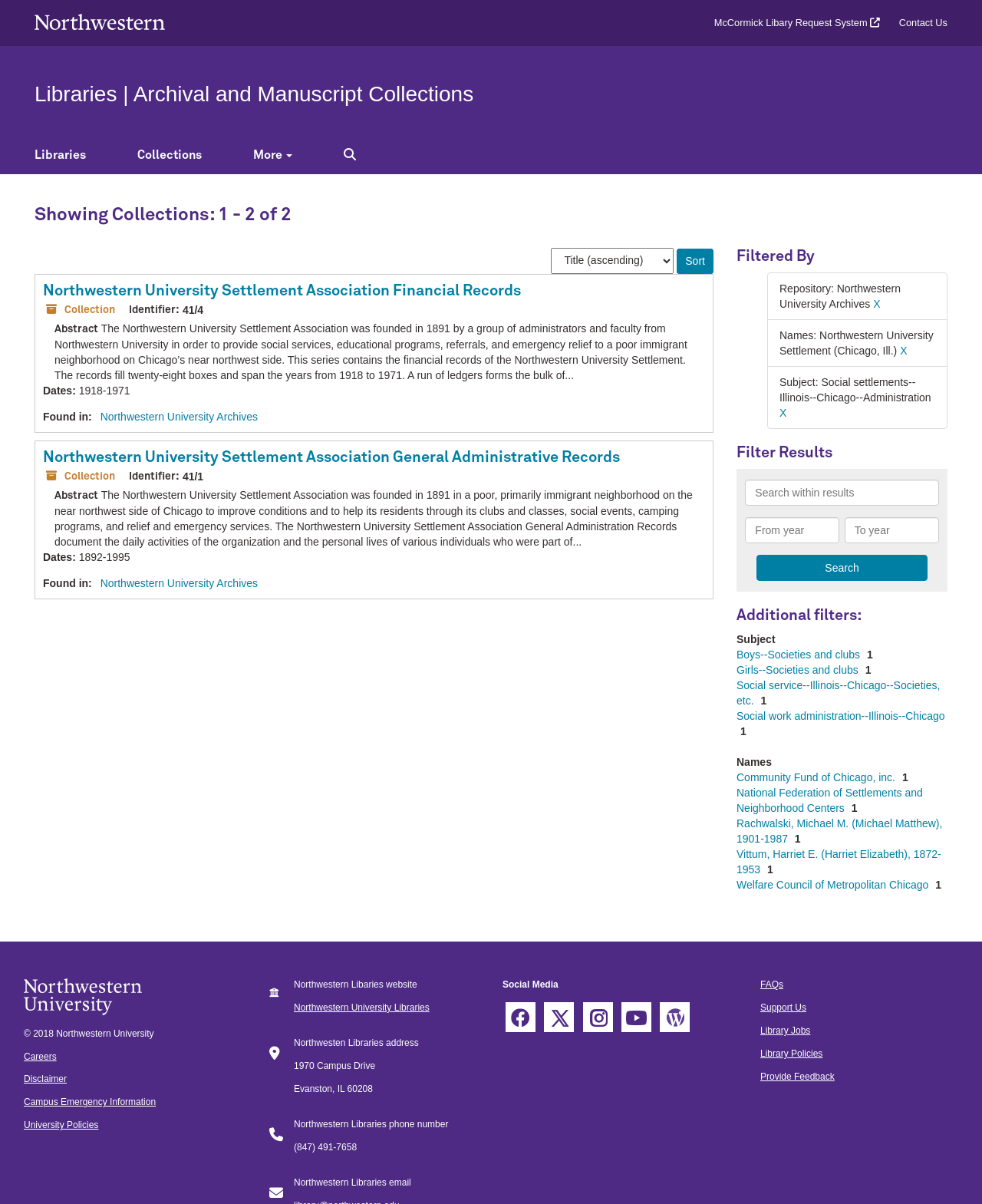Describe all significant elements and features of the webpage.

The webpage is a collection of archival and manuscript collections from Northwestern University. At the top, there is a Northwestern University logo on the left and two links, "McCormick Libary Request System" and "Contact Us", on the right. Below the logo, there is a top-level navigation menu with links to "Libraries", "Collections", "More", and "Search all Archival and Manuscript Collections".

The main content area is divided into two sections. The left section displays a list of collections, with two collections shown. Each collection has a heading with the collection title, followed by a brief abstract, identifier, and dates. The abstract provides a summary of the collection, while the identifier and dates provide additional information about the collection. There are also links to "Northwestern University Archives" and "Found in:" sections.

The right section is a filtering area, where users can filter the collections by repository, names, subjects, and dates. There are several input fields and links to filter the results. The filtering area is divided into three sections: "Filtered By", "Filter Results", and "Additional filters:". The "Filtered By" section displays the current filters applied, while the "Filter Results" section allows users to search within the results and filter by dates. The "Additional filters:" section provides a list of additional filters, including subjects, names, and dates, with links to apply these filters.

Overall, the webpage provides a list of archival and manuscript collections from Northwestern University, with filtering options to narrow down the results.